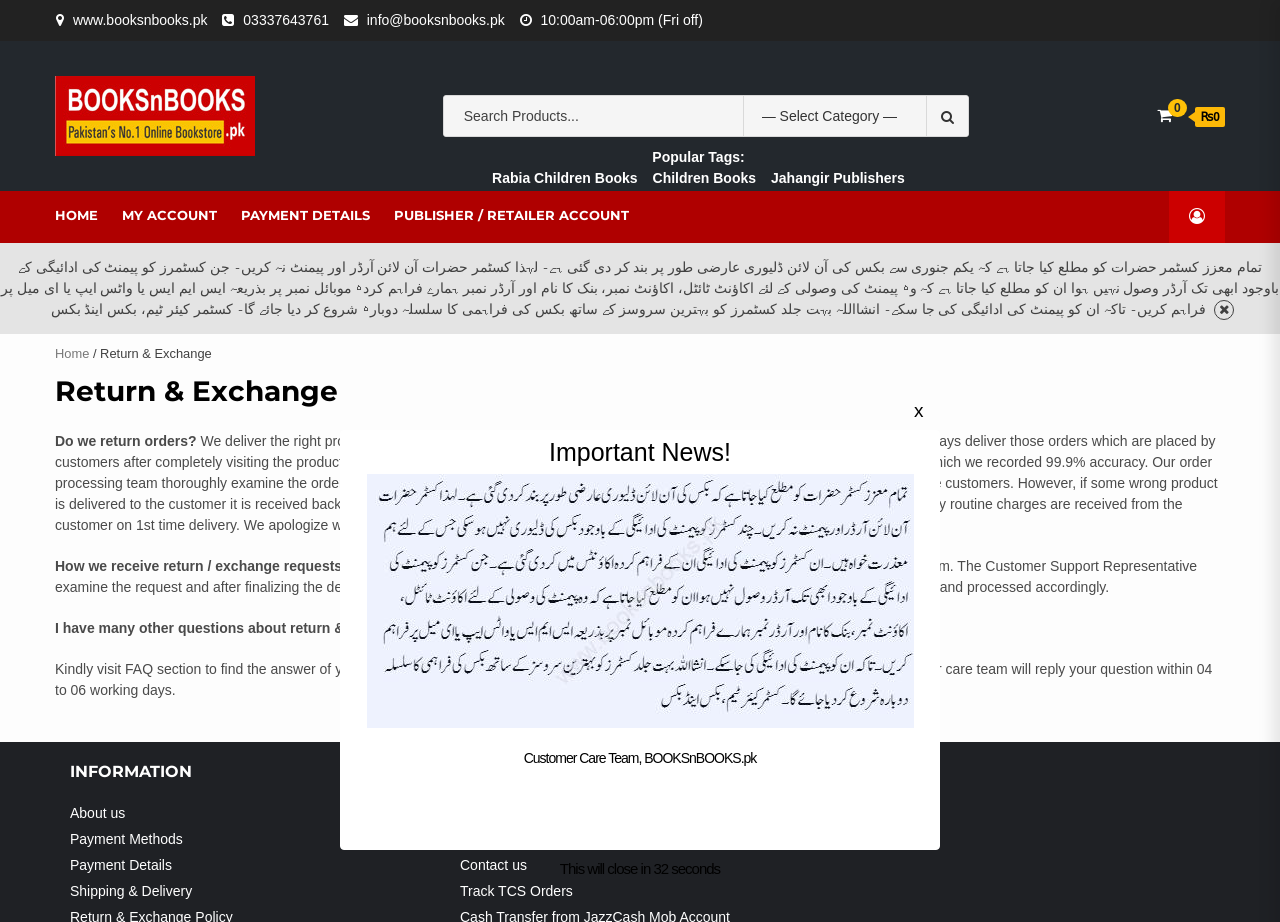Create a full and detailed caption for the entire webpage.

This webpage is about the return and exchange policy of an online bookstore called BOOKSnBOOKS.pk. At the top of the page, there is a header section with the website's logo, contact information, and a search bar. Below the header, there are several links to popular tags, such as "Rabia Children Books" and "MBBS Books".

On the left side of the page, there is a navigation menu with links to "HOME", "MY ACCOUNT", "PAYMENT DETAILS", and "PUBLISHER / RETAILER ACCOUNT". Next to the navigation menu, there is a notice in Urdu, informing customers that online delivery has been temporarily suspended due to certain reasons.

The main content of the page is divided into two sections. The first section has a heading "Return & Exchange" and provides detailed information about the return and exchange policy of the website. The policy states that the website delivers the right product at the right time and place, and therefore, there is no reason for customers to return their orders. However, if a wrong product is delivered, the website will receive it back and deliver the correct product, bearing all extra charges.

The second section of the main content has headings "INFORMATION" and "CUSTOMER SUPPORT", with links to pages such as "About us", "Payment Methods", "FAQs", and "Contact us". At the bottom of the page, there is a footer section with a copyright notice and a link to the website's customer care team.

There are also several buttons and icons throughout the page, including a search button, a cart icon, and a dismiss button to close a notification. Overall, the webpage provides detailed information about the return and exchange policy of the online bookstore, as well as links to other important pages on the website.